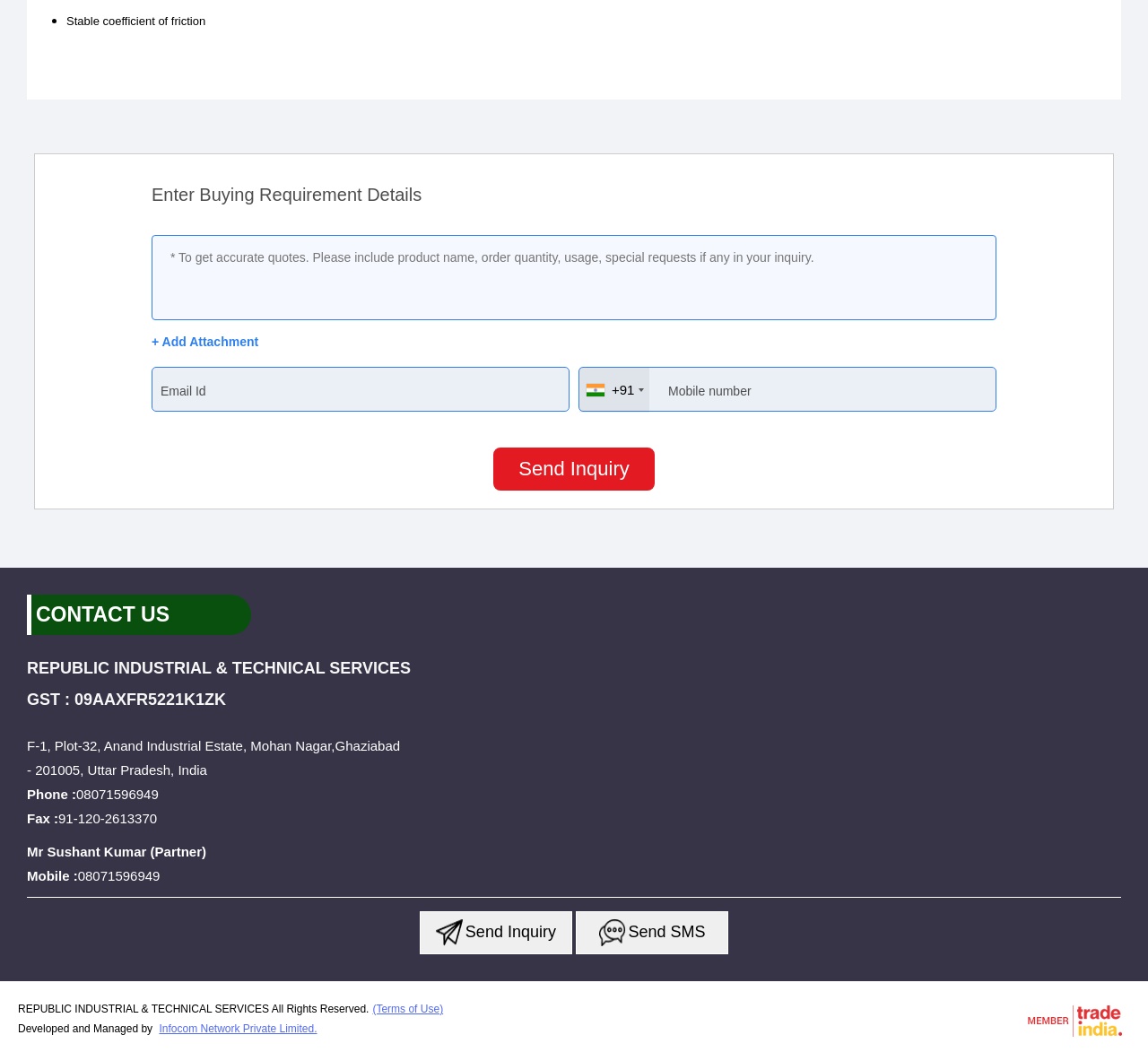Give the bounding box coordinates for this UI element: "+91". The coordinates should be four float numbers between 0 and 1, arranged as [left, top, right, bottom].

[0.505, 0.347, 0.566, 0.389]